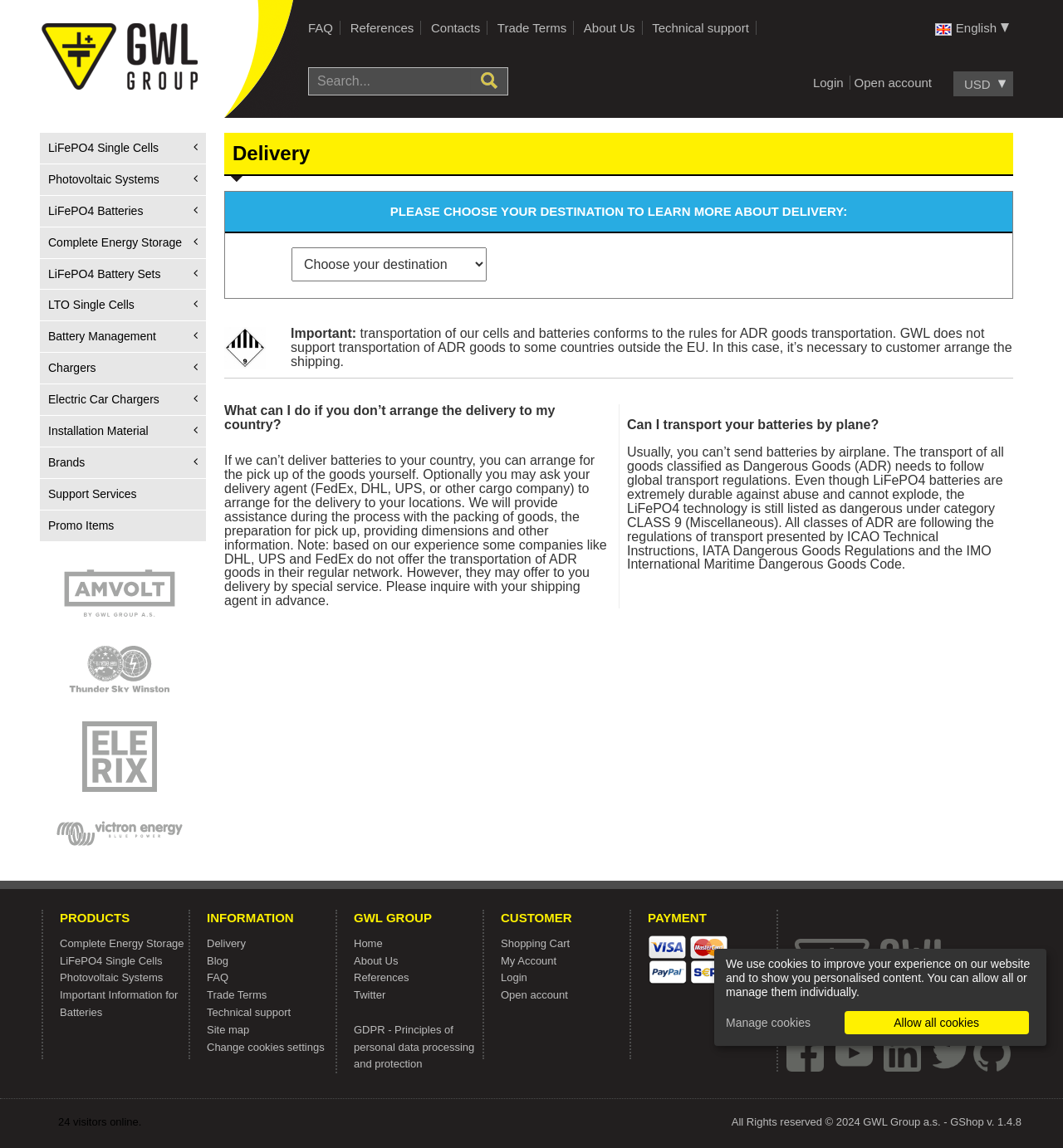Find the bounding box coordinates of the area to click in order to follow the instruction: "search for products".

[0.443, 0.058, 0.478, 0.083]